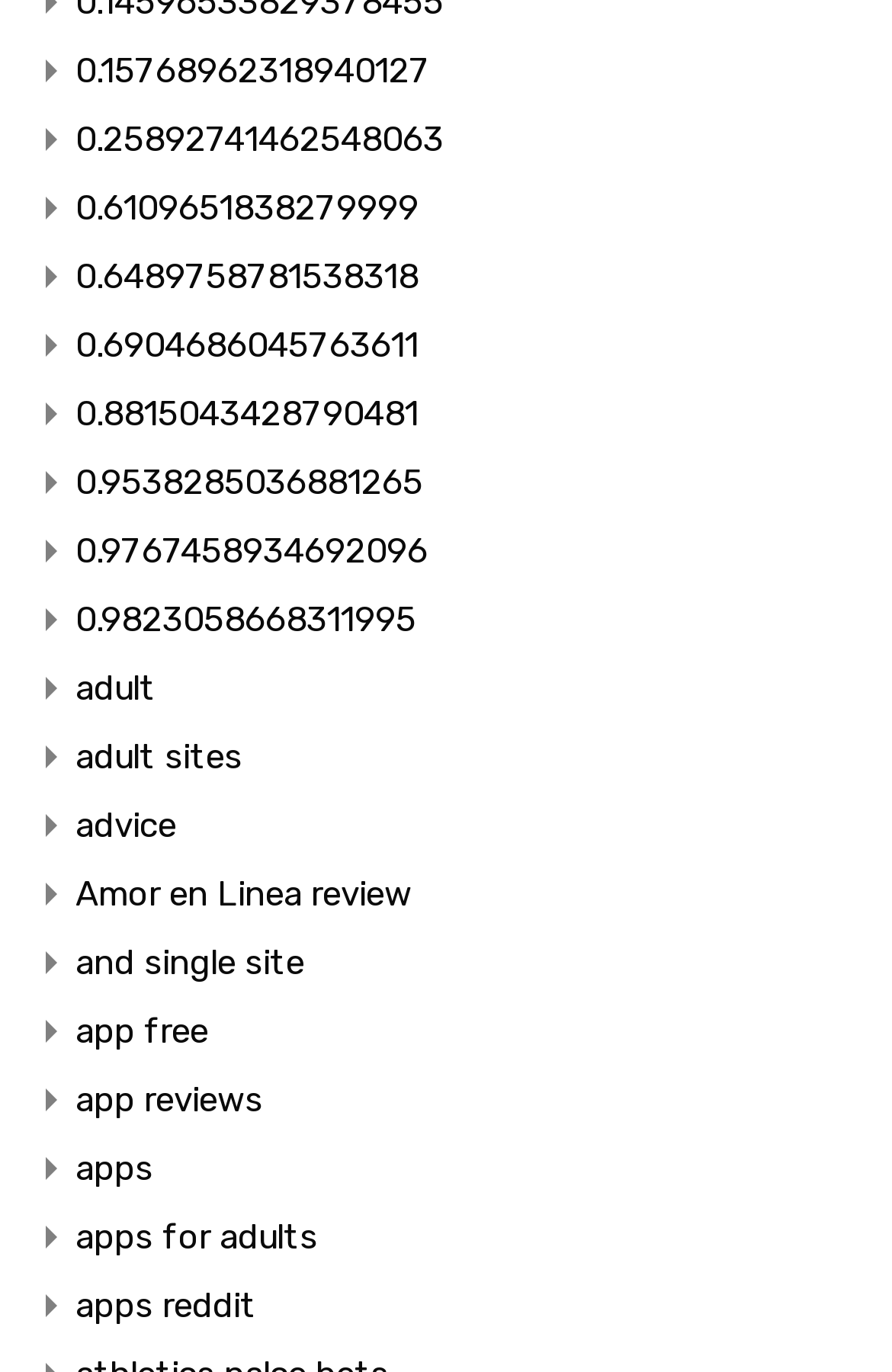Could you find the bounding box coordinates of the clickable area to complete this instruction: "read the advice page"?

[0.085, 0.576, 0.197, 0.626]